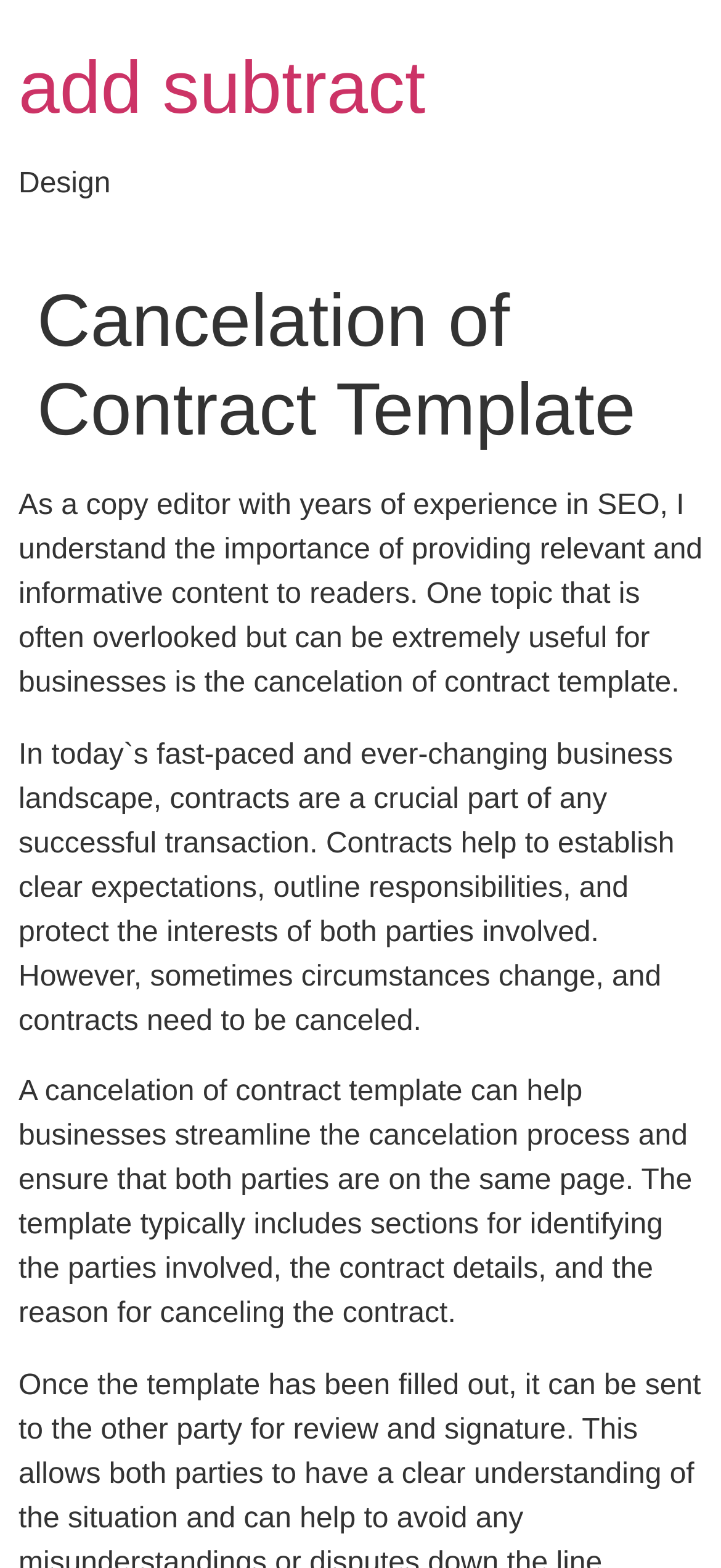Please answer the following question using a single word or phrase: 
What is the purpose of a cancelation of contract template?

Streamline cancelation process